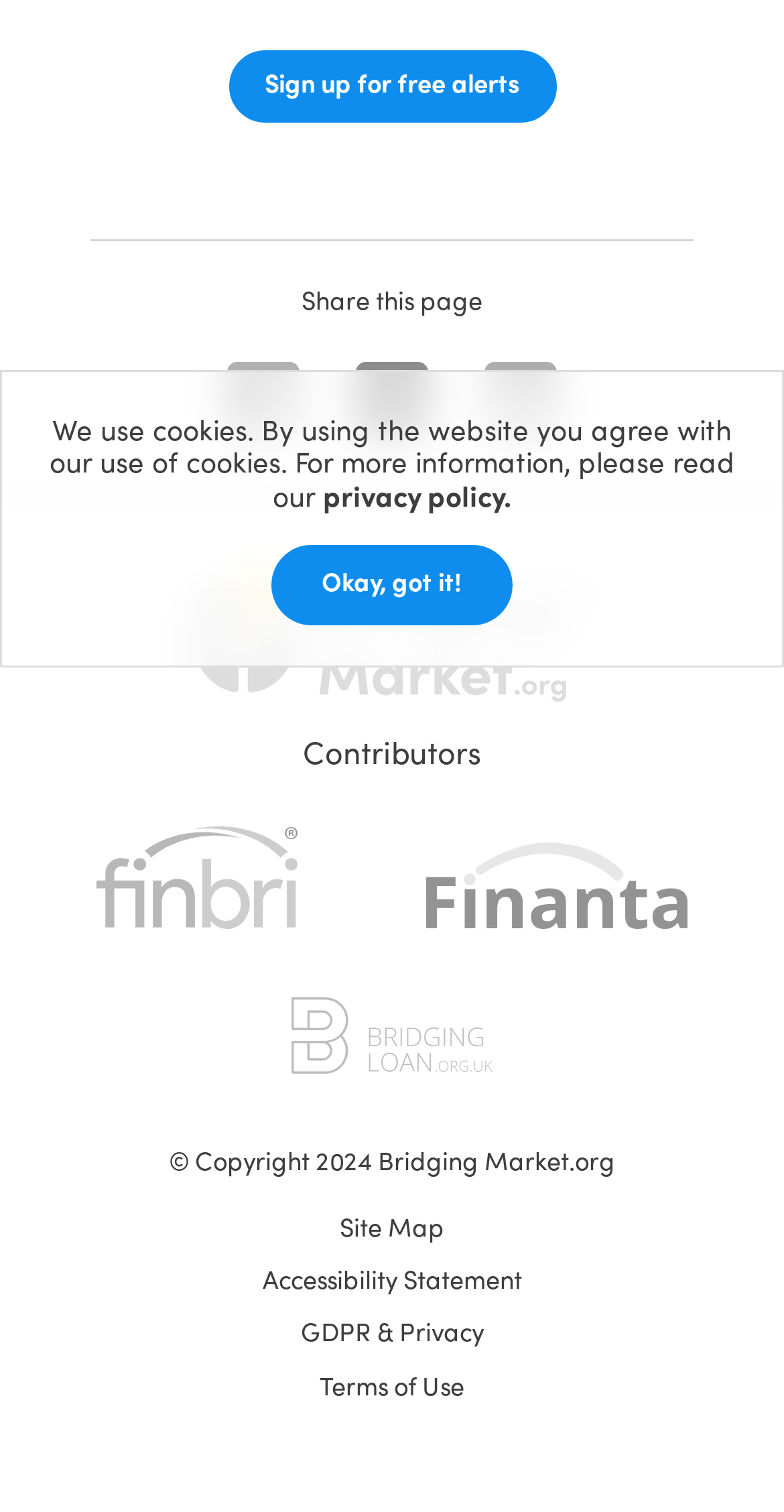Locate the bounding box of the user interface element based on this description: "Sign up for free alerts".

[0.291, 0.033, 0.709, 0.082]